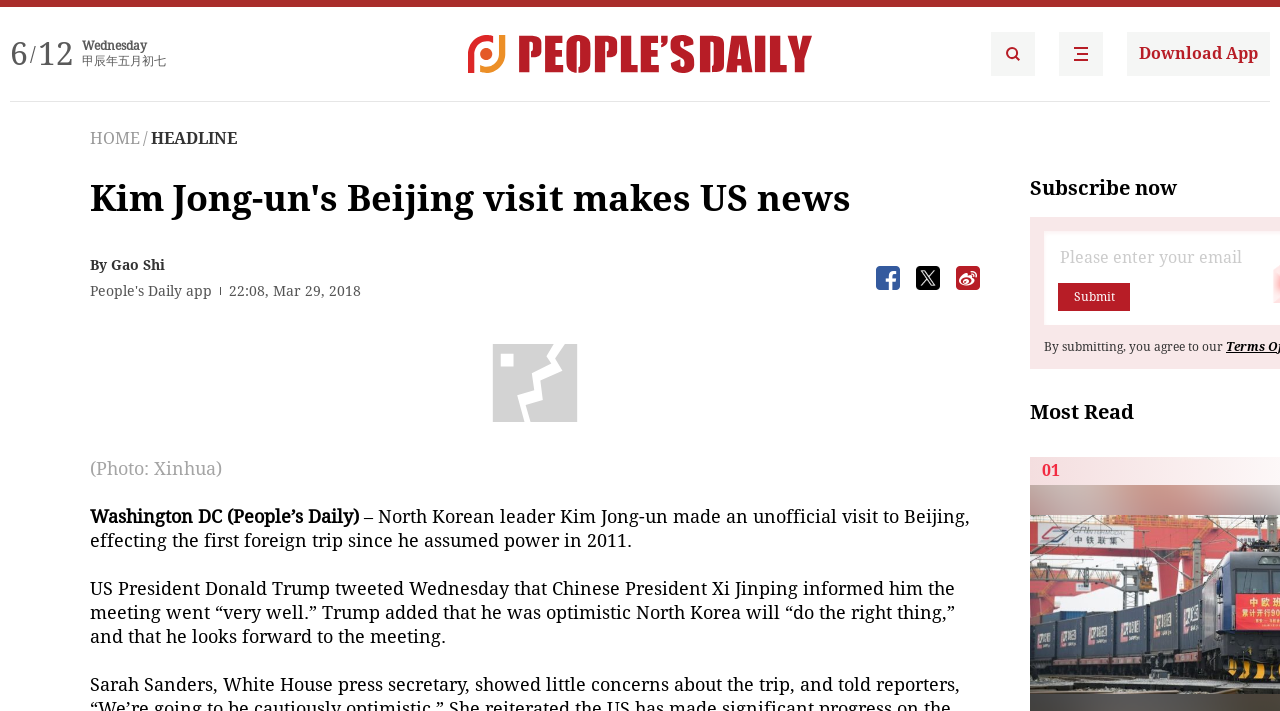How many buttons are there below the article?
Answer the question with detailed information derived from the image.

I found the number of buttons below the article by looking at the elements with IDs 577, 578, and 579. These elements are all buttons and are located at the coordinates [0.684, 0.374, 0.703, 0.408], [0.716, 0.374, 0.734, 0.408], and [0.747, 0.374, 0.766, 0.408] respectively. Therefore, there are 3 buttons below the article.